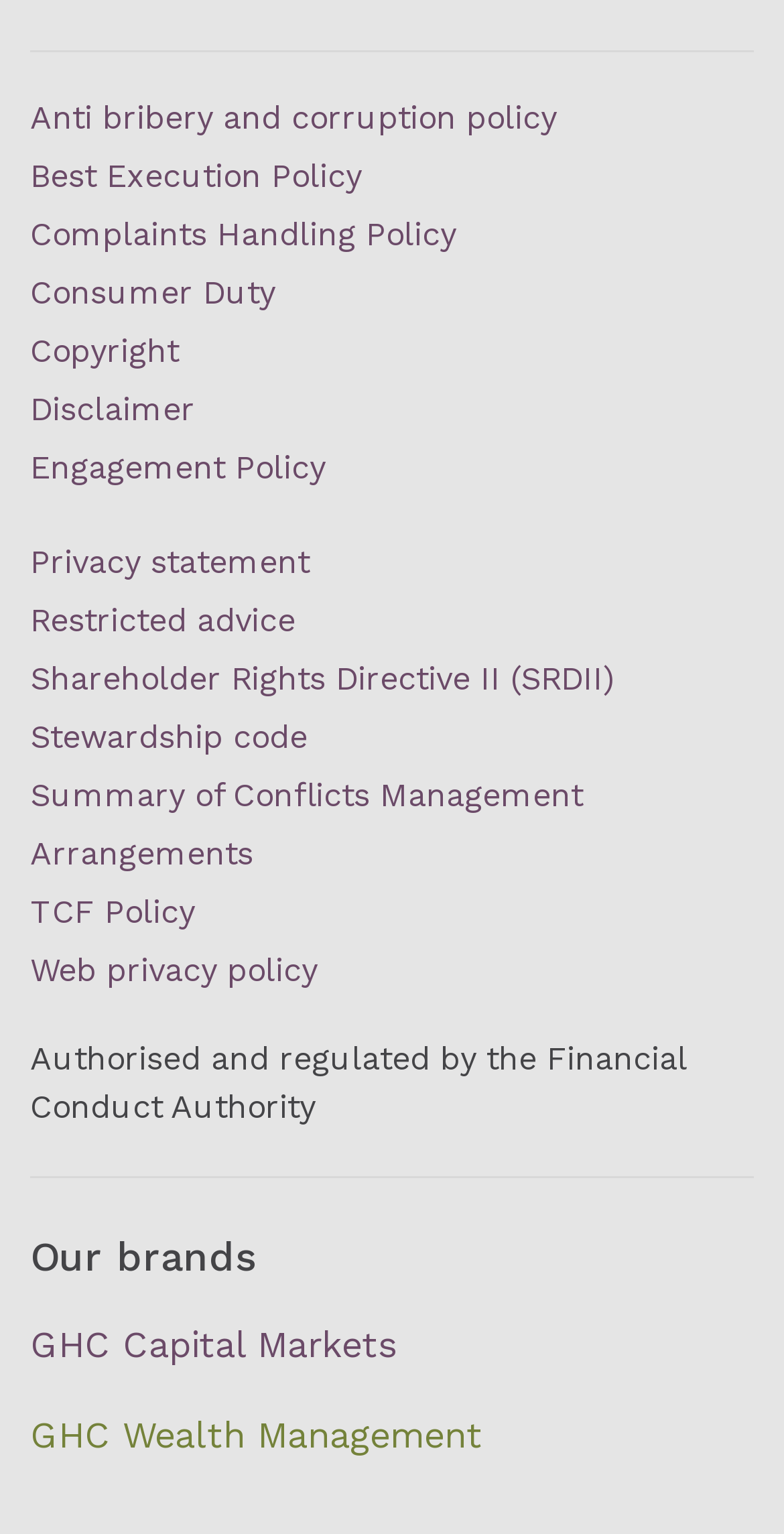What type of policy is mentioned most frequently on this webpage? Using the information from the screenshot, answer with a single word or phrase.

Policy